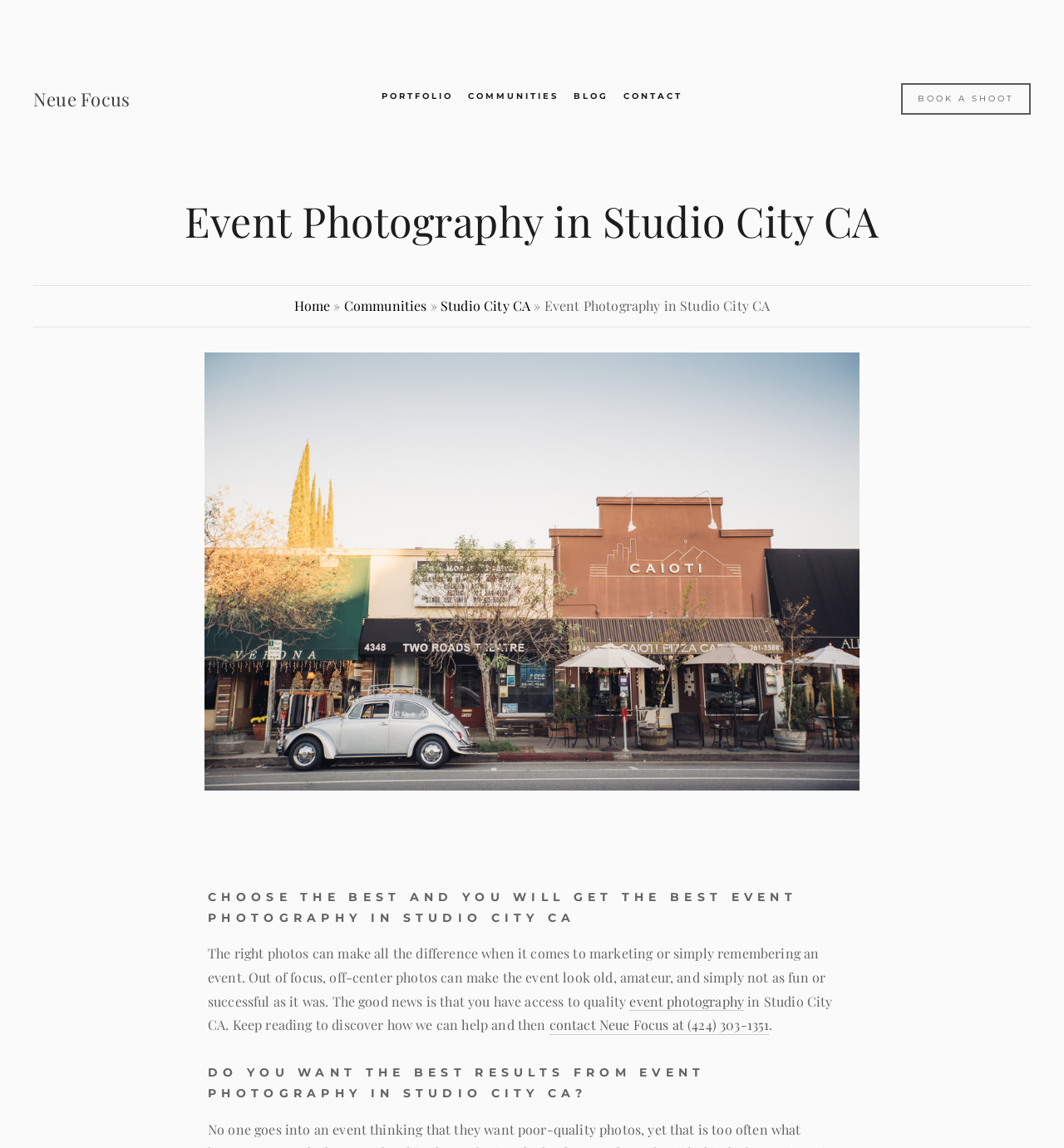Locate the bounding box coordinates of the element I should click to achieve the following instruction: "Click on the 'contact Neue Focus at (424) 303-1351' link".

[0.516, 0.885, 0.723, 0.902]